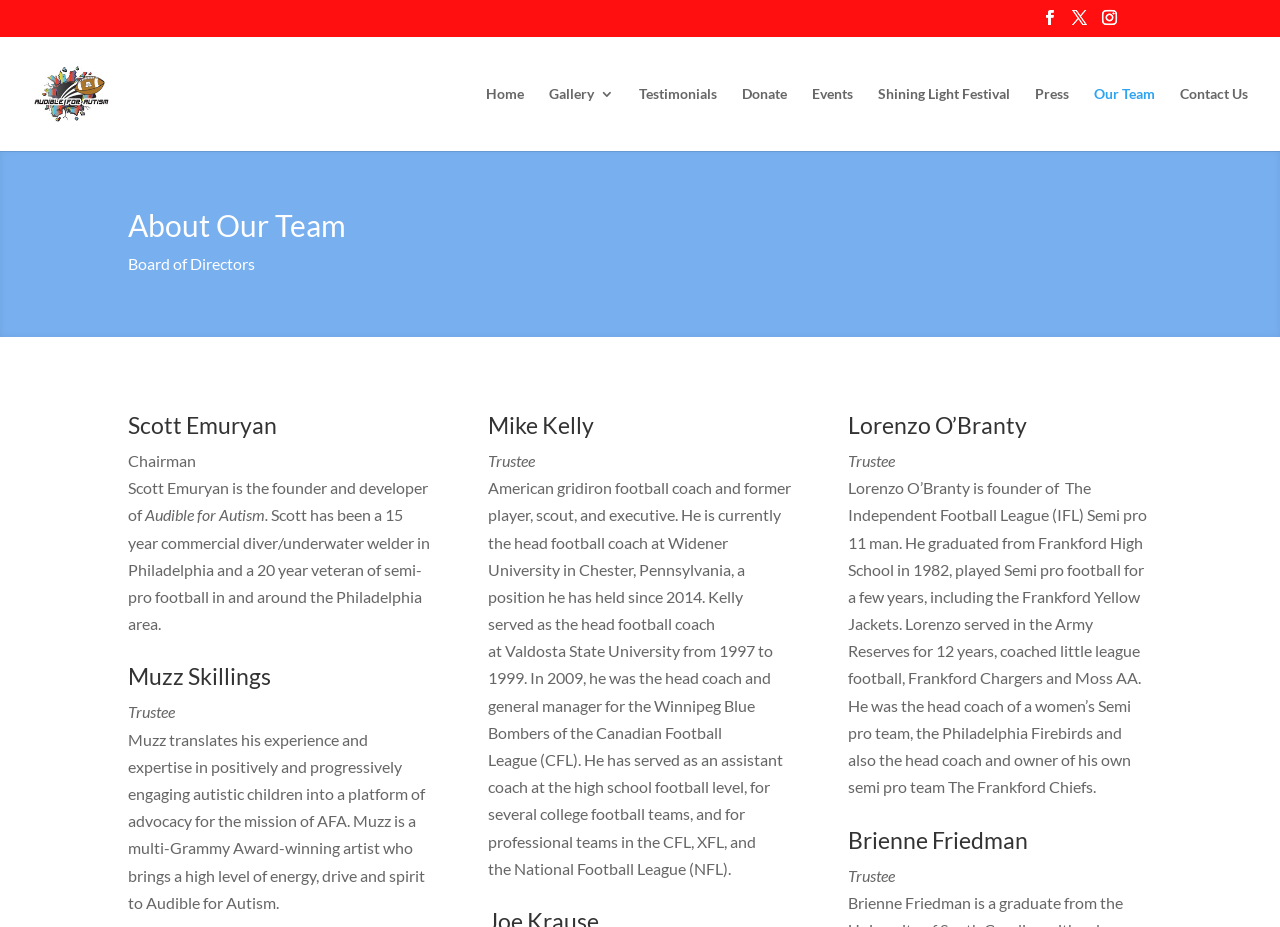Find the bounding box coordinates for the HTML element specified by: "Home".

[0.38, 0.094, 0.409, 0.163]